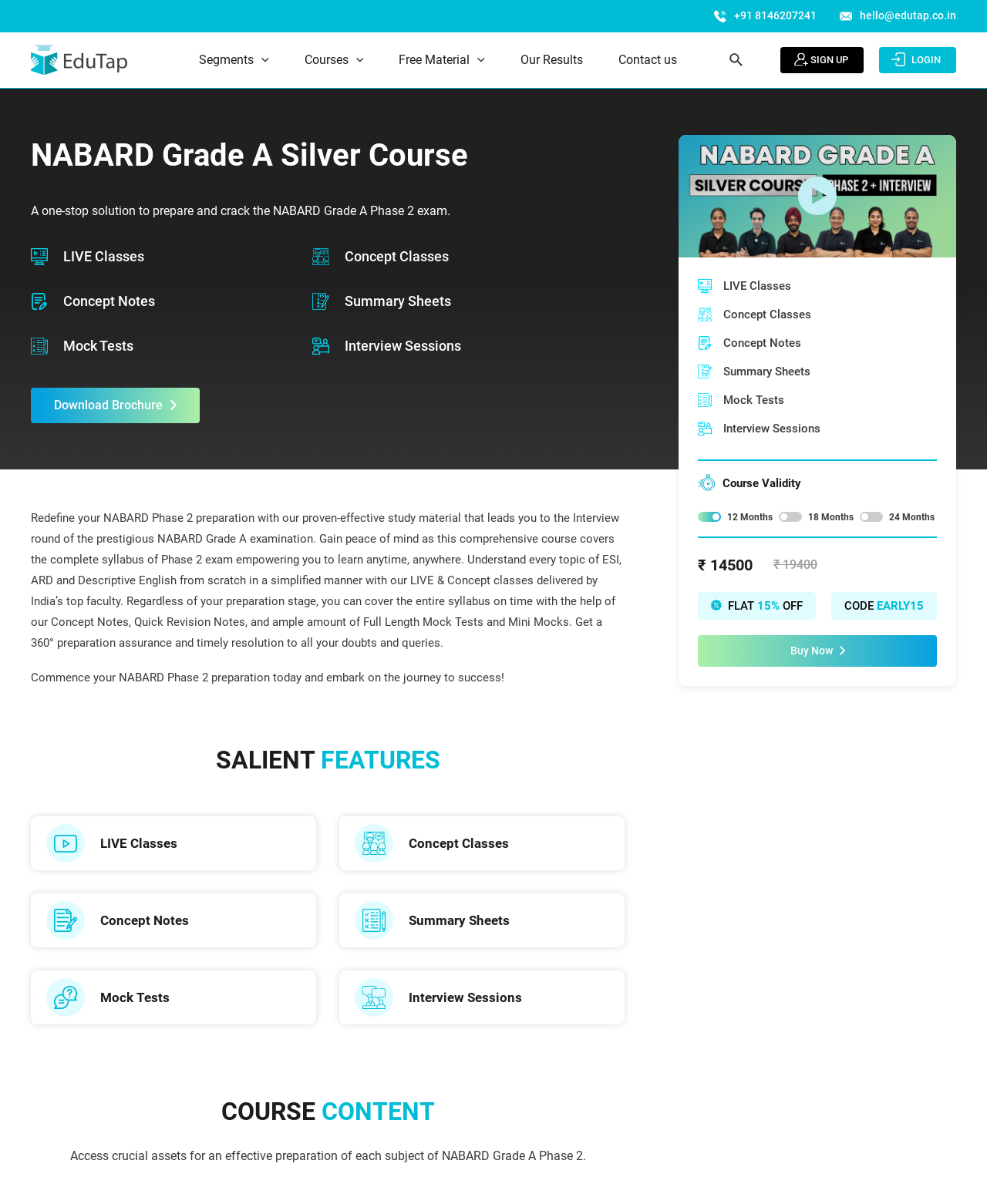Provide a thorough description of the webpage's content and layout.

This webpage is about the NABARD Grade A Silver Course, a comprehensive study material for the NABARD Phase 2 exam. At the top, there is a logo and a navigation menu with links to different sections of the website, including "Segments", "Courses", "Free Material", "Our Results", and "Contact us". Below the navigation menu, there are two buttons, "SIGN UP" and "LOGIN", and a search button.

The main content of the webpage is divided into several sections. The first section introduces the NABARD Grade A Silver Course, describing it as a one-stop solution to prepare and crack the NABARD Grade A Phase 2 exam. There are images of online classes, concept classes, notes, test series, and interview sessions, accompanied by brief descriptions.

The next section highlights the features of the course, including LIVE classes, concept classes, concept notes, summary sheets, mock tests, and interview sessions. There are images and brief descriptions for each feature.

Below this section, there is a detailed description of the course, explaining how it can help students prepare for the NABARD Phase 2 exam. The text is divided into two paragraphs, with the first paragraph describing the comprehensive nature of the course and the second paragraph encouraging students to start their preparation.

The following section is titled "SALIENT FEATURES" and lists the key features of the course, including LIVE classes, concept classes, concept notes, summary sheets, and mock tests. Each feature is accompanied by an image and a brief description.

At the bottom of the webpage, there is a call-to-action button, "Buy Now", with a discount offer of 15% off. There are also two phone numbers and an email address provided for contact purposes.